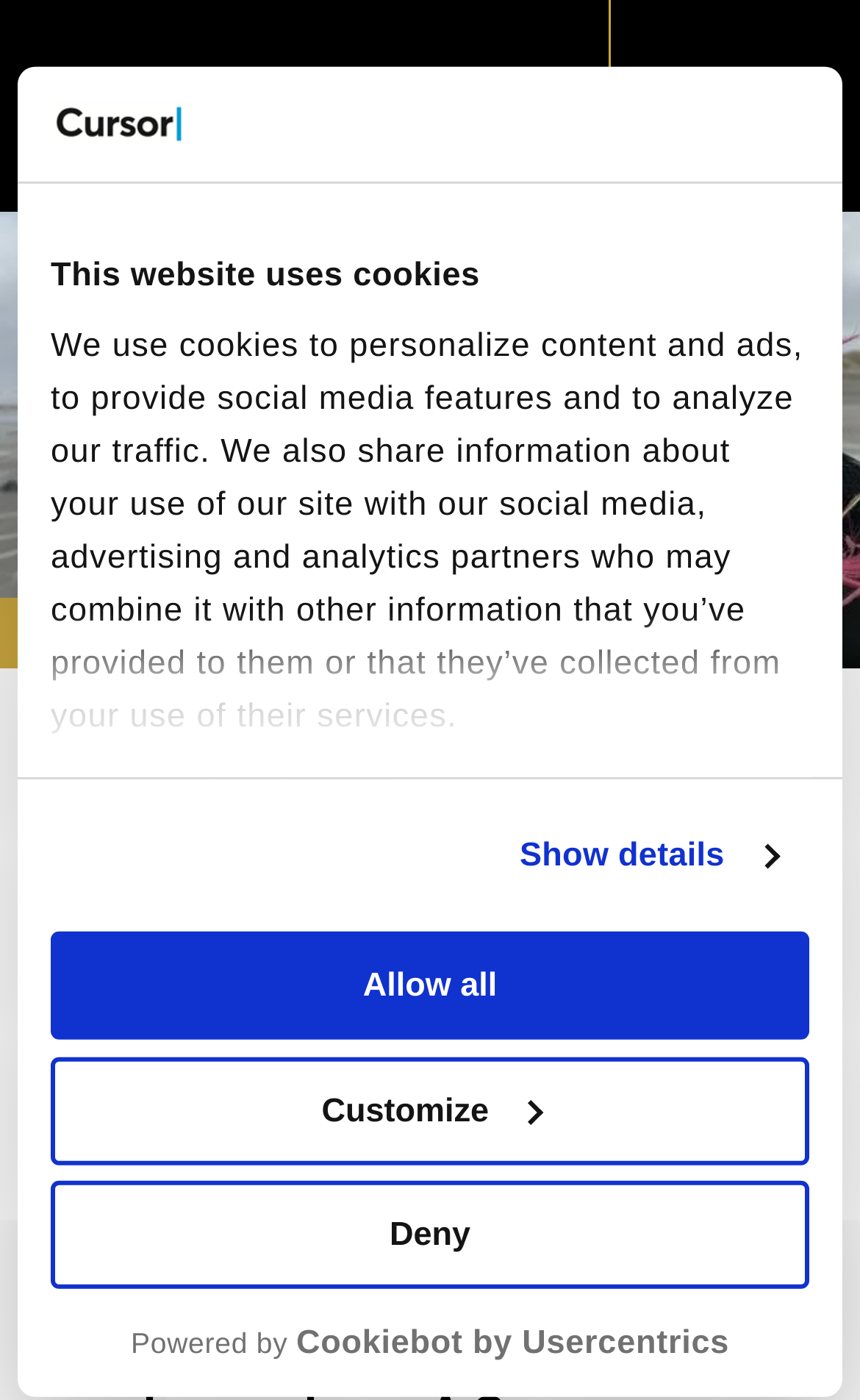Could you indicate the bounding box coordinates of the region to click in order to complete this instruction: "Go to Cursor".

[0.062, 0.041, 0.454, 0.11]